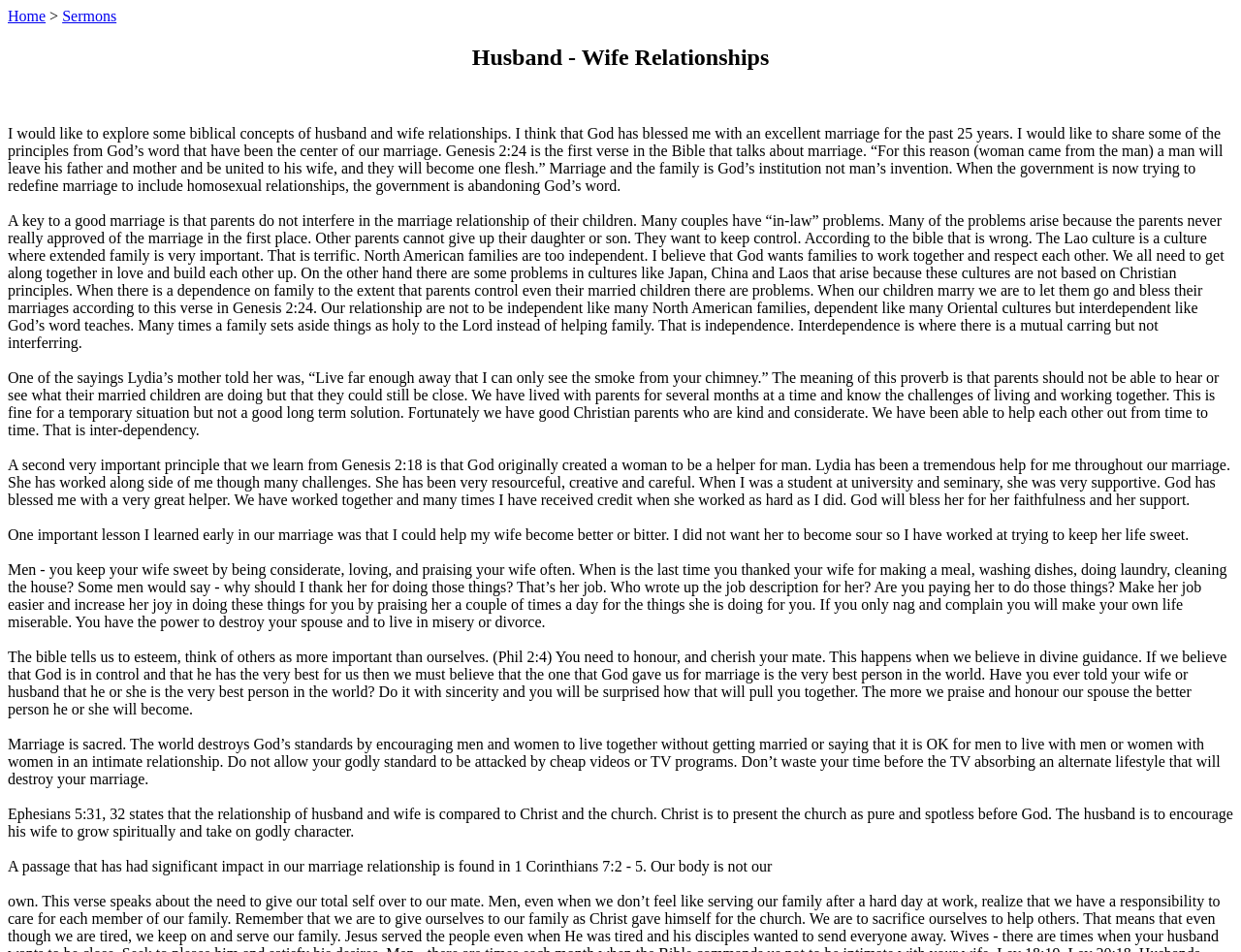What is the result of not praising and honouring one's spouse?
Look at the image and respond with a single word or a short phrase.

Misery or divorce